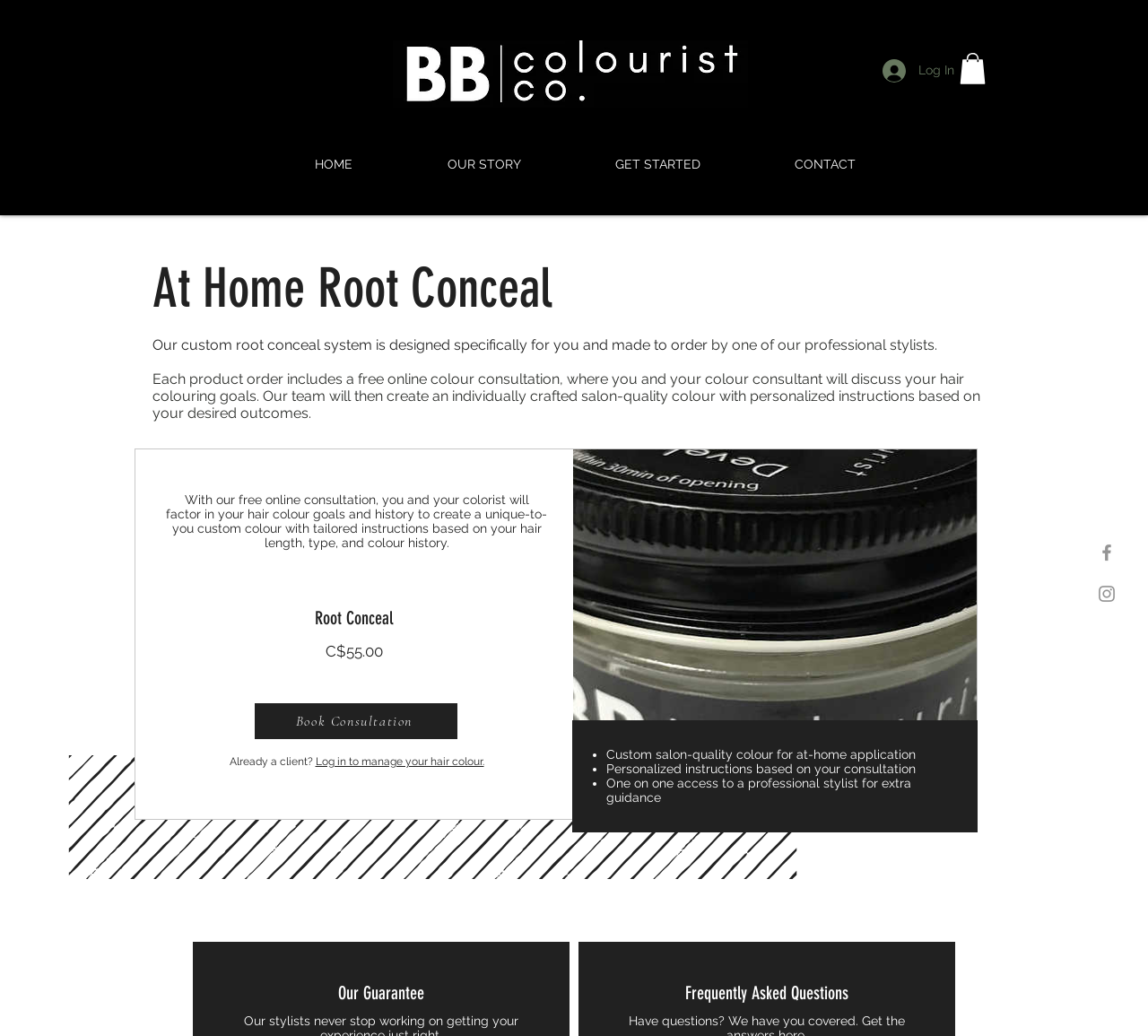Please find the bounding box coordinates of the element's region to be clicked to carry out this instruction: "Book a consultation".

[0.222, 0.679, 0.398, 0.713]